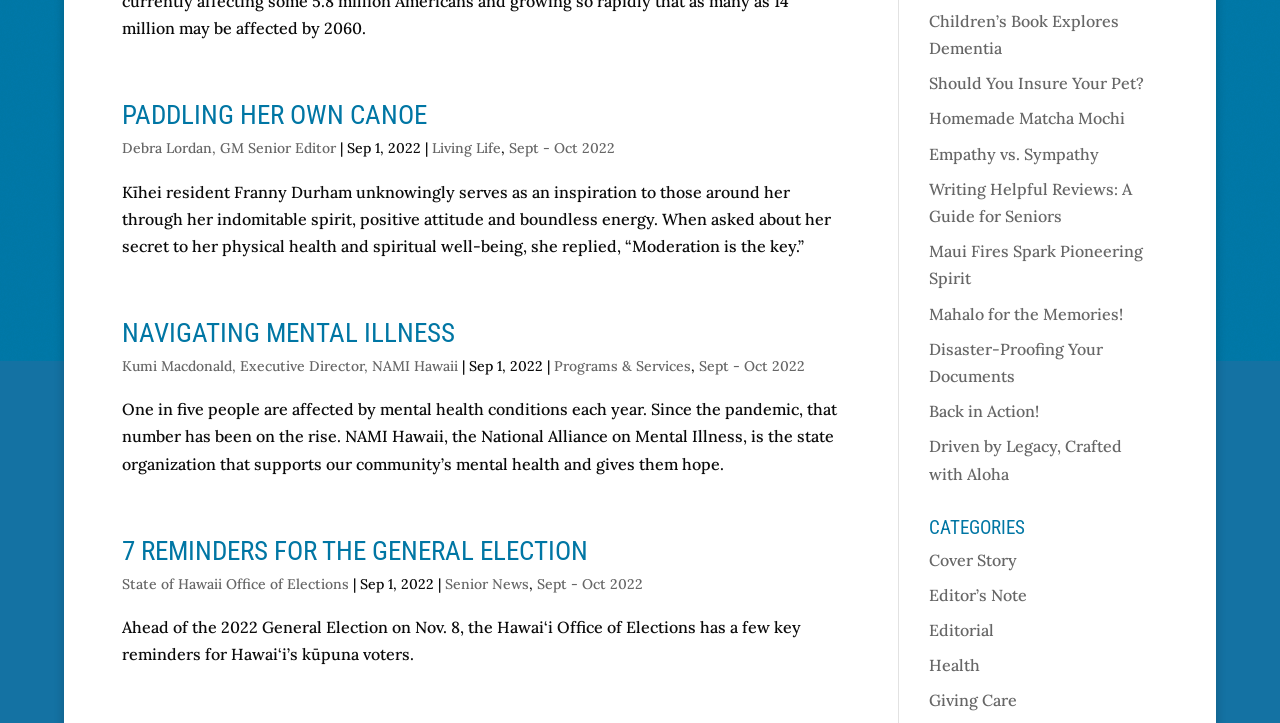What is the topic of the link 'Children’s Book Explores Dementia'?
Please answer the question with as much detail as possible using the screenshot.

The link 'Children’s Book Explores Dementia' suggests that the topic of the linked article or content is related to dementia, specifically in the context of children's books.